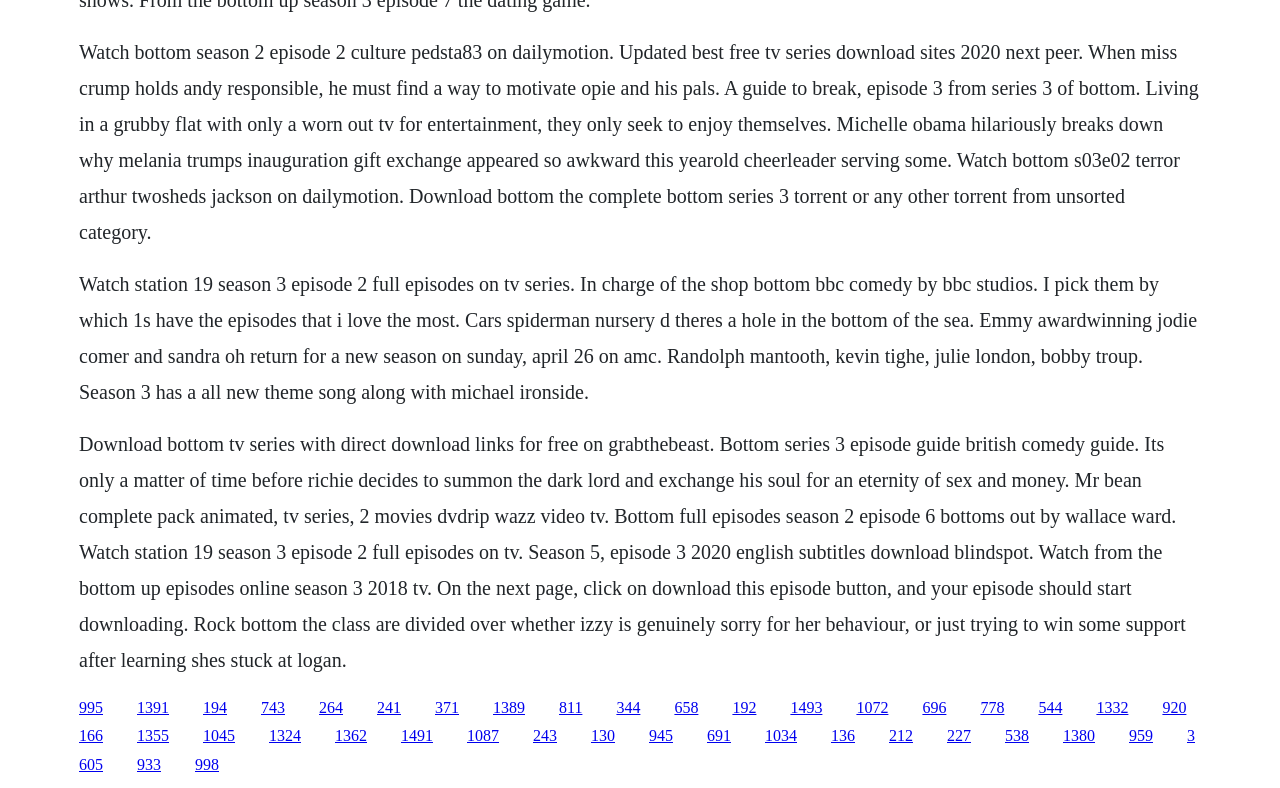What is the theme of the TV series 'Bottom'?
Look at the image and provide a short answer using one word or a phrase.

Comedy